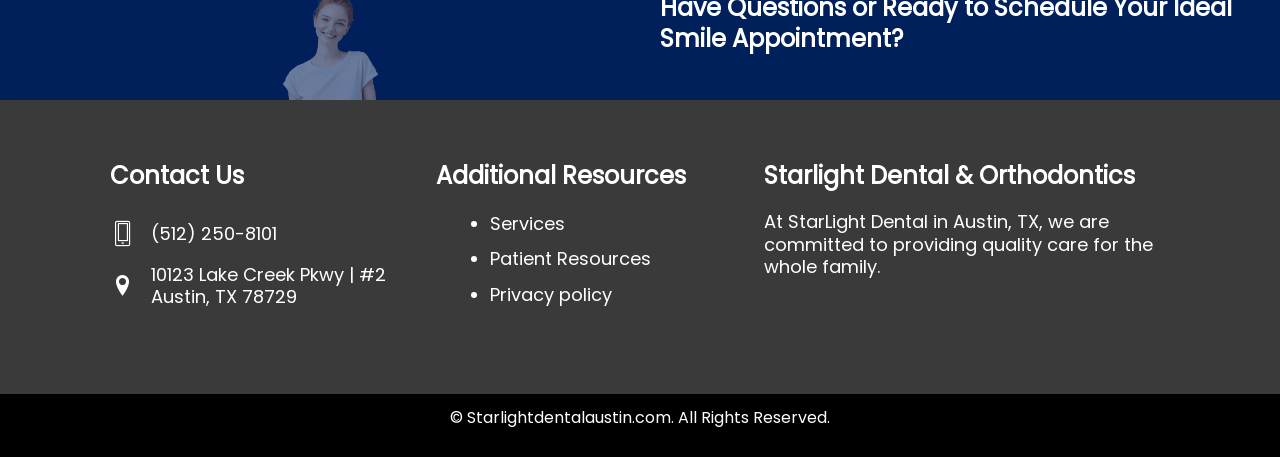What is the name of the dental clinic? Observe the screenshot and provide a one-word or short phrase answer.

Starlight Dental & Orthodontics